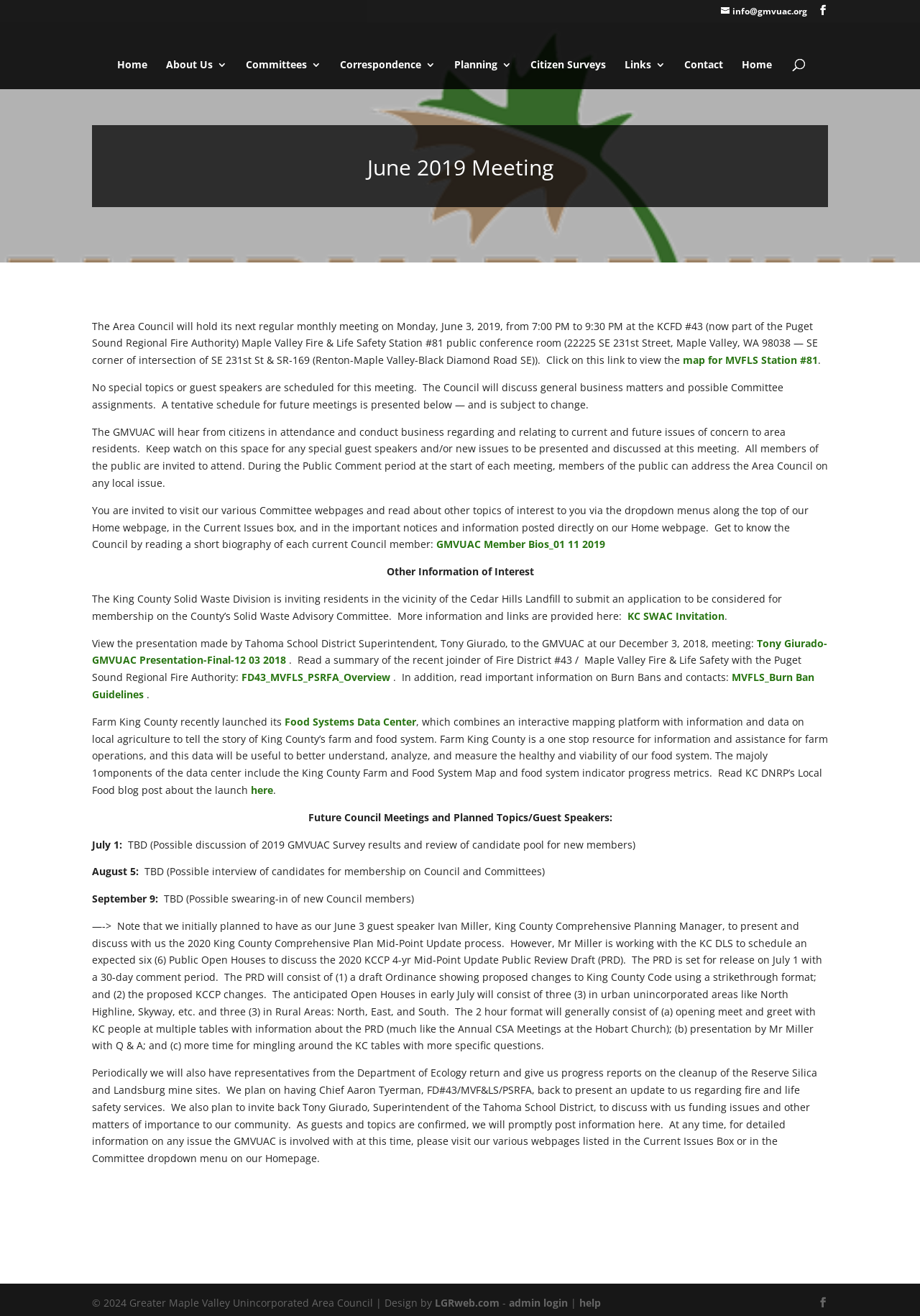Please identify the primary heading on the webpage and return its text.

June 2019 Meeting